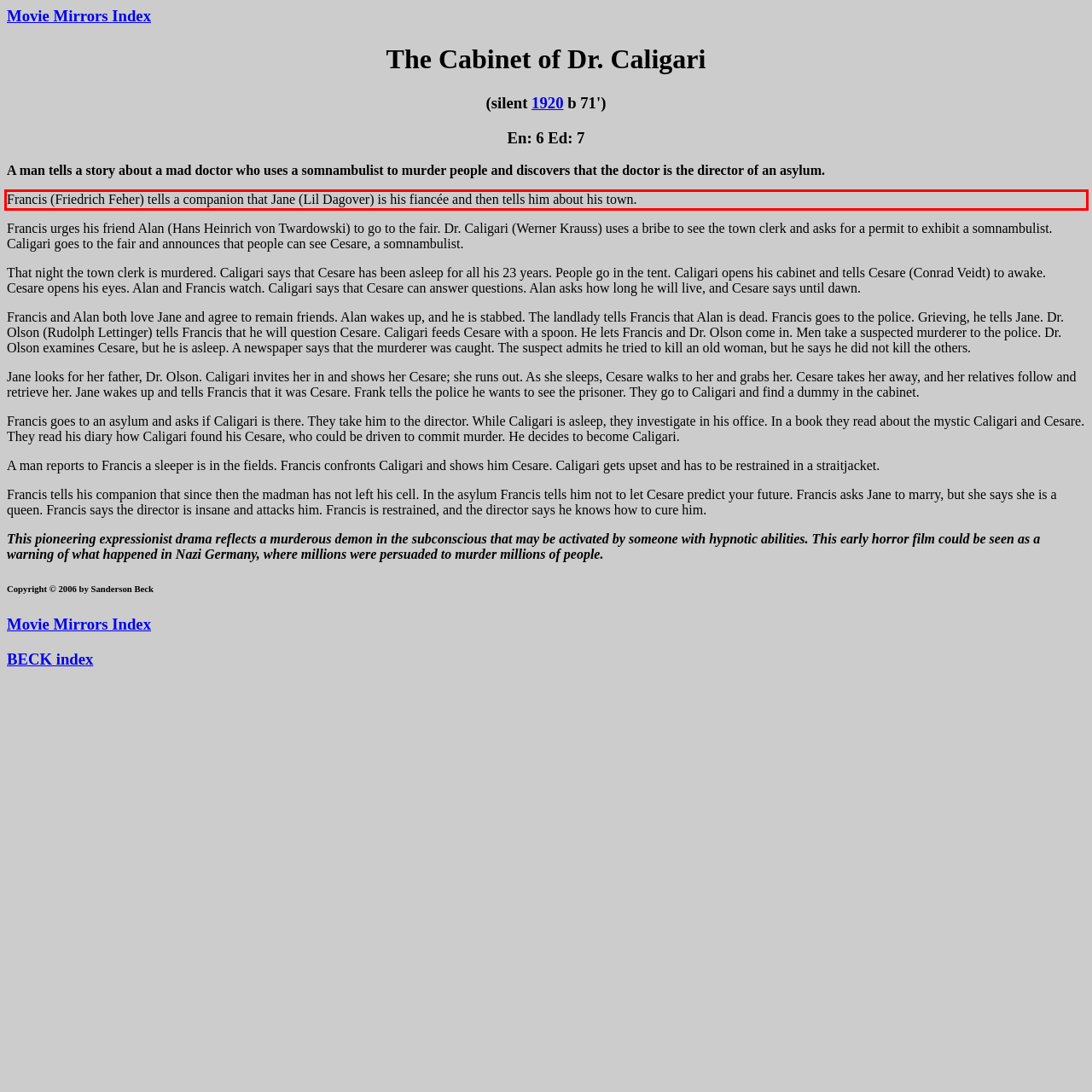Please perform OCR on the text content within the red bounding box that is highlighted in the provided webpage screenshot.

Francis (Friedrich Feher) tells a companion that Jane (Lil Dagover) is his fiancée and then tells him about his town.